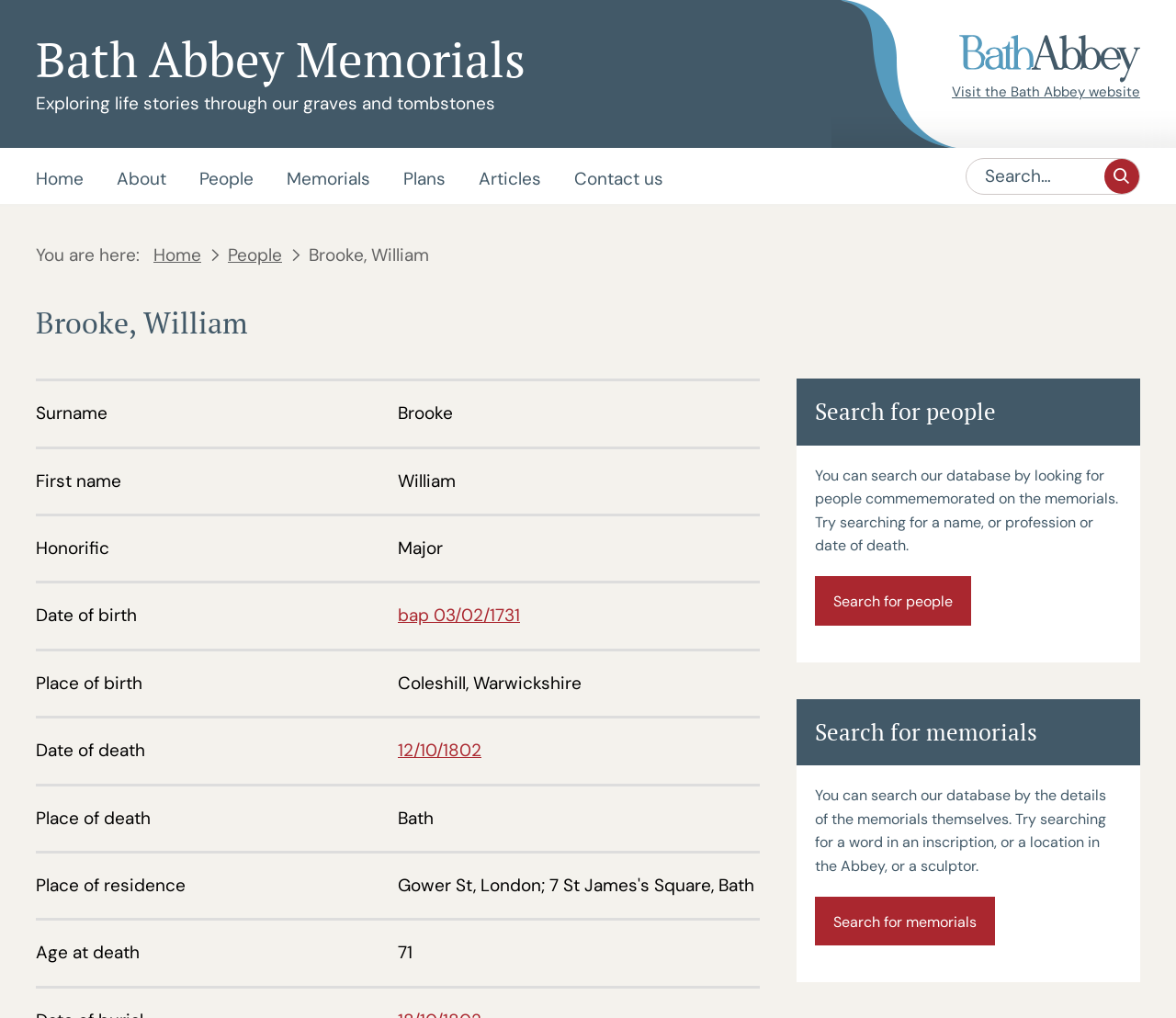What is the name of the person commemorated on this memorial? From the image, respond with a single word or brief phrase.

Brooke, William